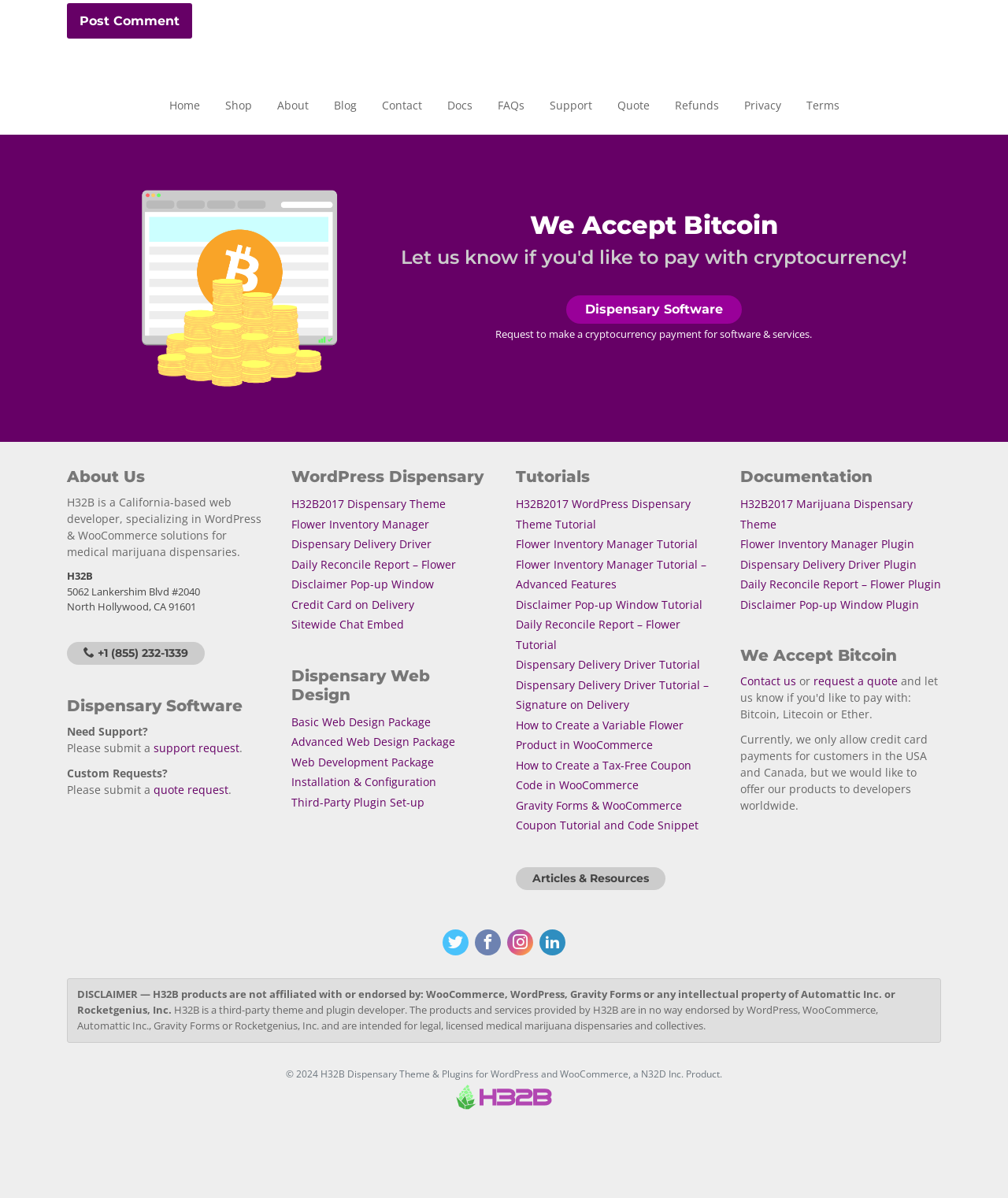Respond to the question below with a single word or phrase: How can I request a quote?

Contact us or request a quote